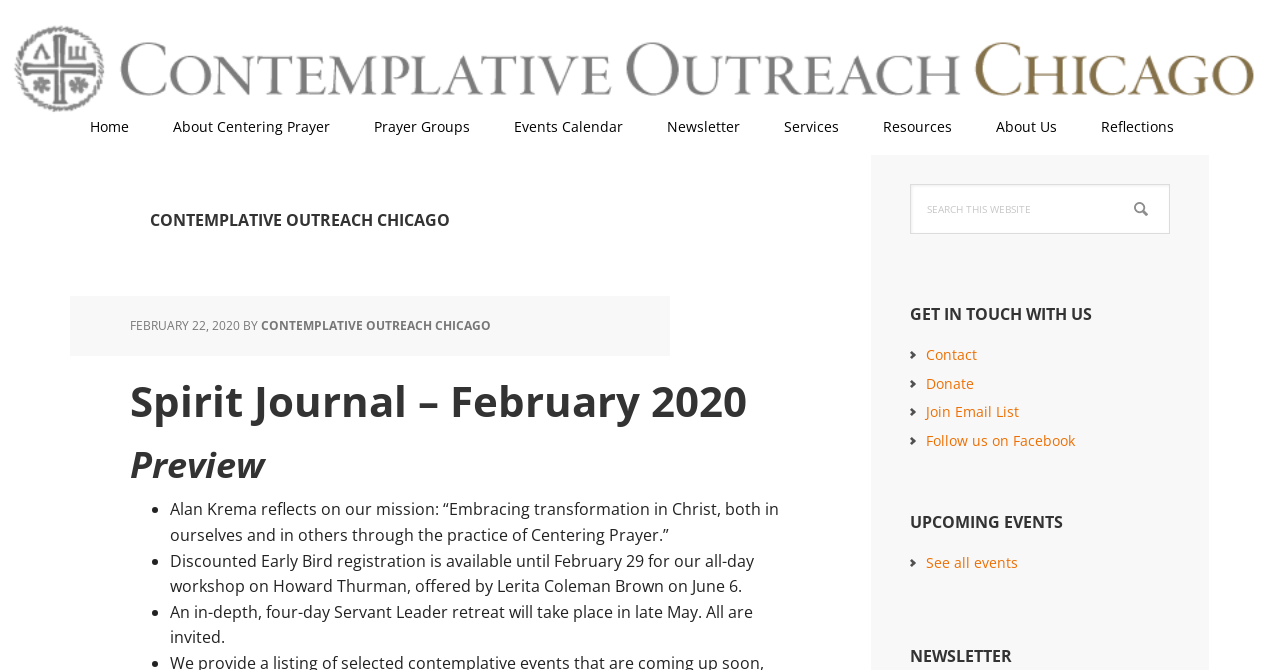Identify the bounding box coordinates for the UI element mentioned here: "Follow us on Facebook". Provide the coordinates as four float values between 0 and 1, i.e., [left, top, right, bottom].

[0.723, 0.643, 0.84, 0.671]